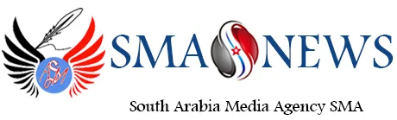Provide a thorough description of the contents of the image.

The image showcases the logo of South Arabia Media Agency (SMA), prominently featuring the text "SMA NEWS." This logo is accompanied by symbolic graphics: a stylized eagle with outstretched wings represents freedom and journalism, while the colors blue, red, and white are present in the design, likely symbolizing unity and diversity in reporting. The words "South Arabia Media Agency SMA" are neatly integrated into the design, emphasizing the agency's identity and mission in delivering news and information. This visual branding reflects the agency's commitment to providing comprehensive coverage of regional and international events.